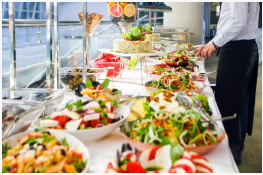Explain the image with as much detail as possible.

In this vibrant scene, a diverse and colorful buffet spread is beautifully displayed, enticing guests with an array of healthy catering options. Various bowls overflowing with fresh salads, fruits, and pasta create an inviting atmosphere. A person, dressed in a crisp white shirt and black apron, serves themselves from the spread, highlighting the interactive nature of the buffet setup. The elegant presentation of the dishes showcases not only the variety of flavors available but also the attention to detail in catering for events. With a backdrop of bright decor and an open environment, this scene captures the essence of a lively gathering, perfect for any celebration.